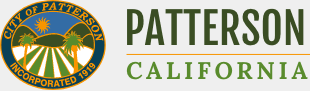What is the color of the bold letters displaying the city's name?
Please provide a comprehensive answer based on the details in the screenshot.

Next to the logo, the word 'PATTERSON' is prominently displayed in bold green letters, which emphasizes the city's identity and location.